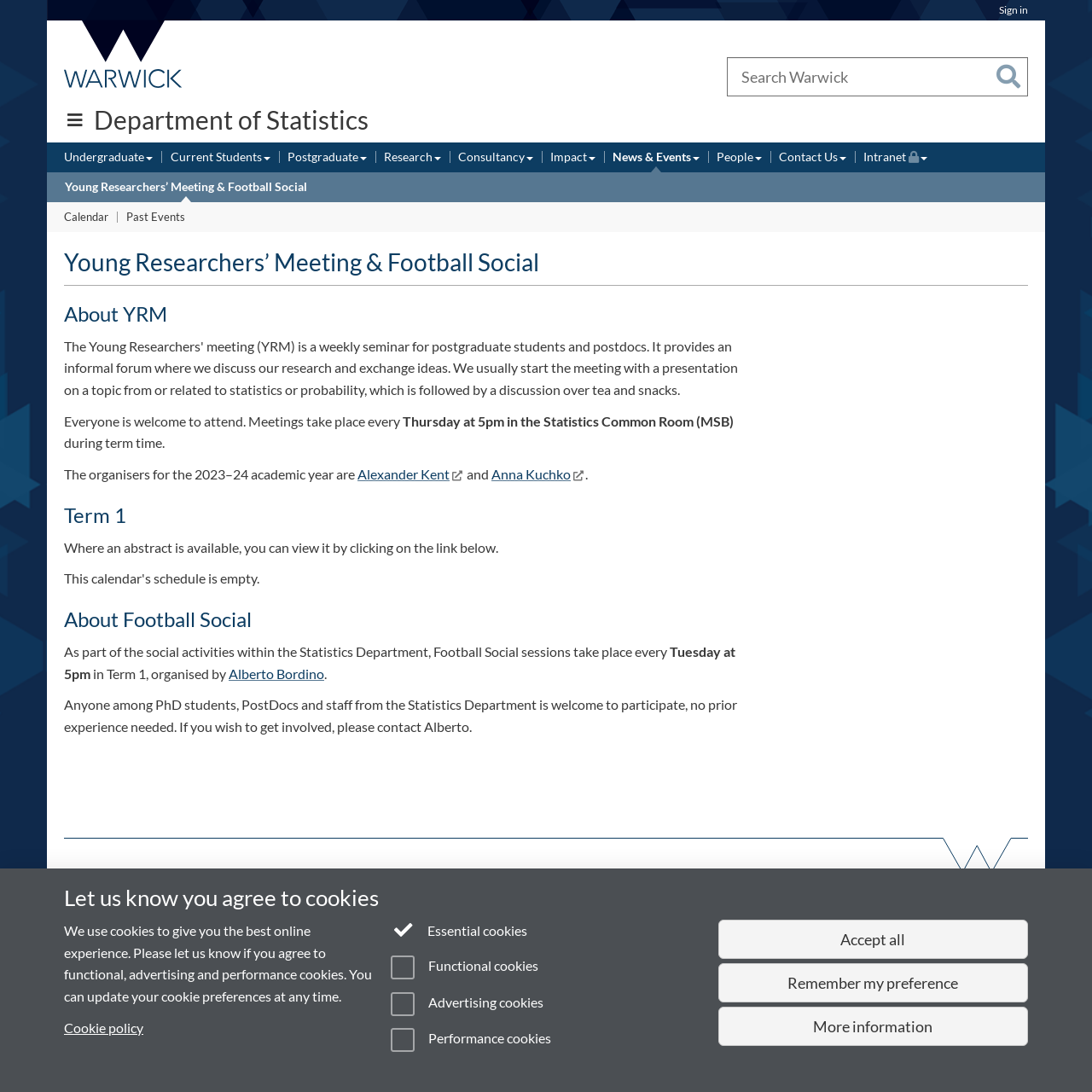What is the name of the department?
Answer the question with a single word or phrase by looking at the picture.

Department of Statistics